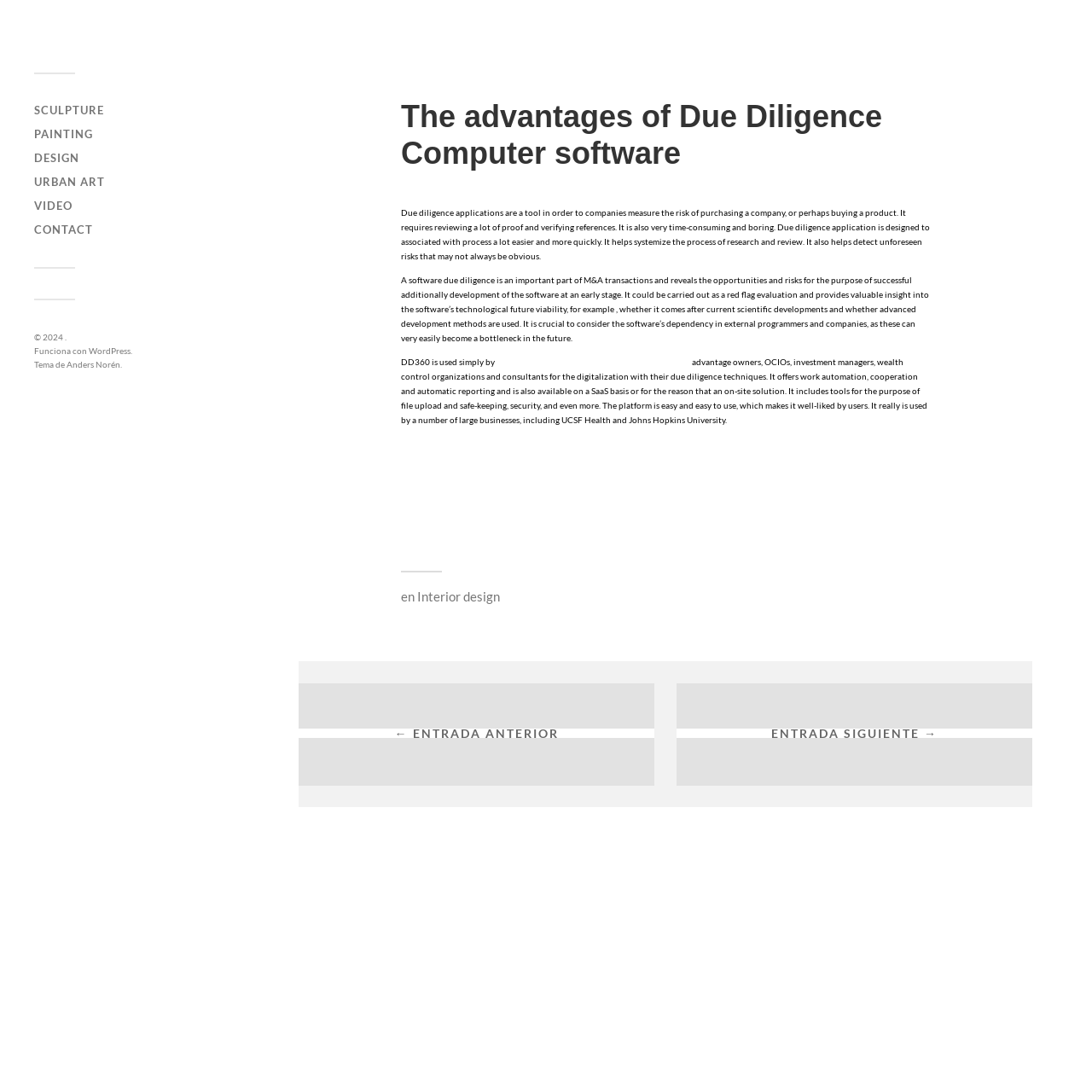Please find the bounding box coordinates of the element's region to be clicked to carry out this instruction: "Learn about 'Types of Due Diligence Software'".

[0.527, 0.42, 0.638, 0.449]